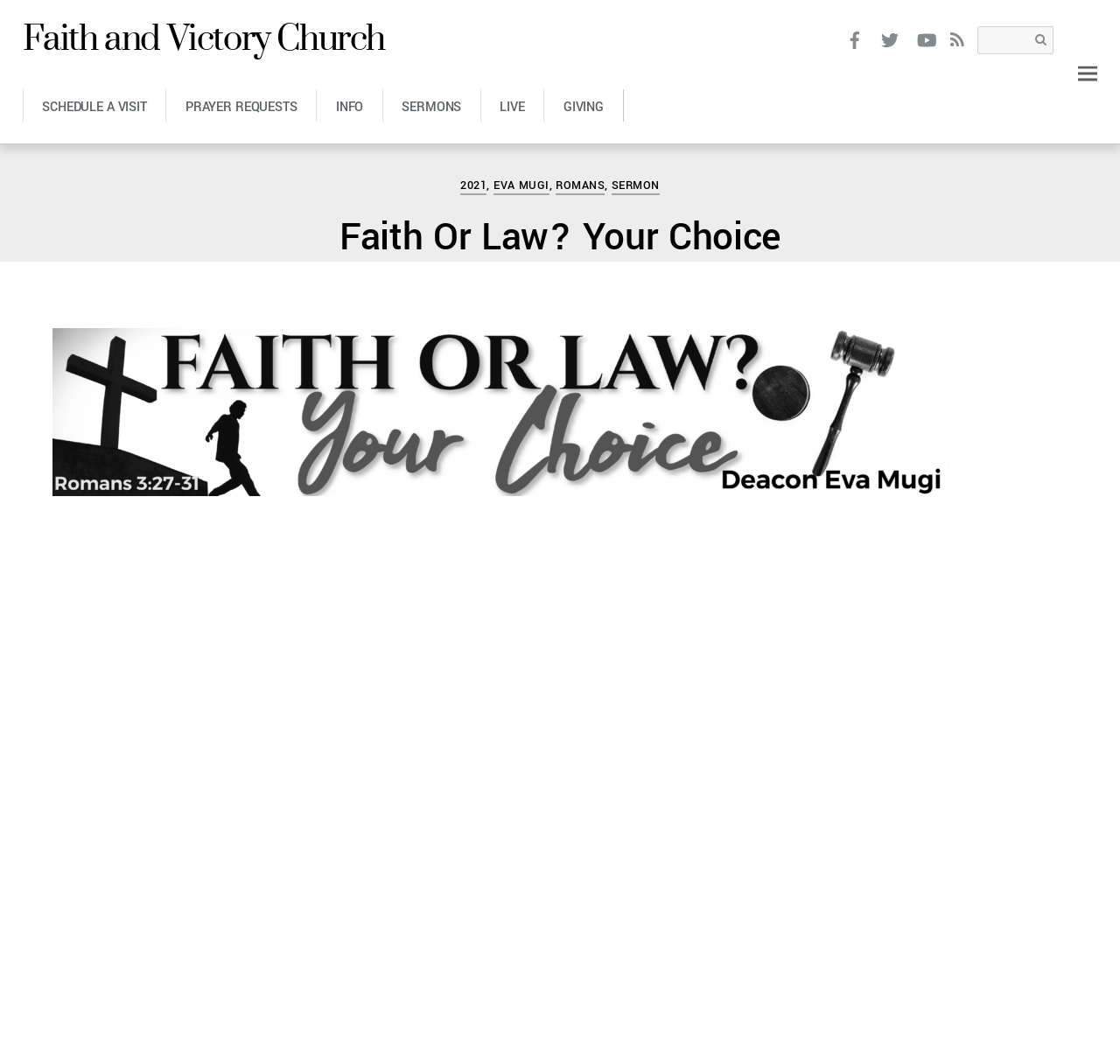Please determine the bounding box coordinates of the section I need to click to accomplish this instruction: "Listen to sermon".

[0.341, 0.084, 0.429, 0.114]